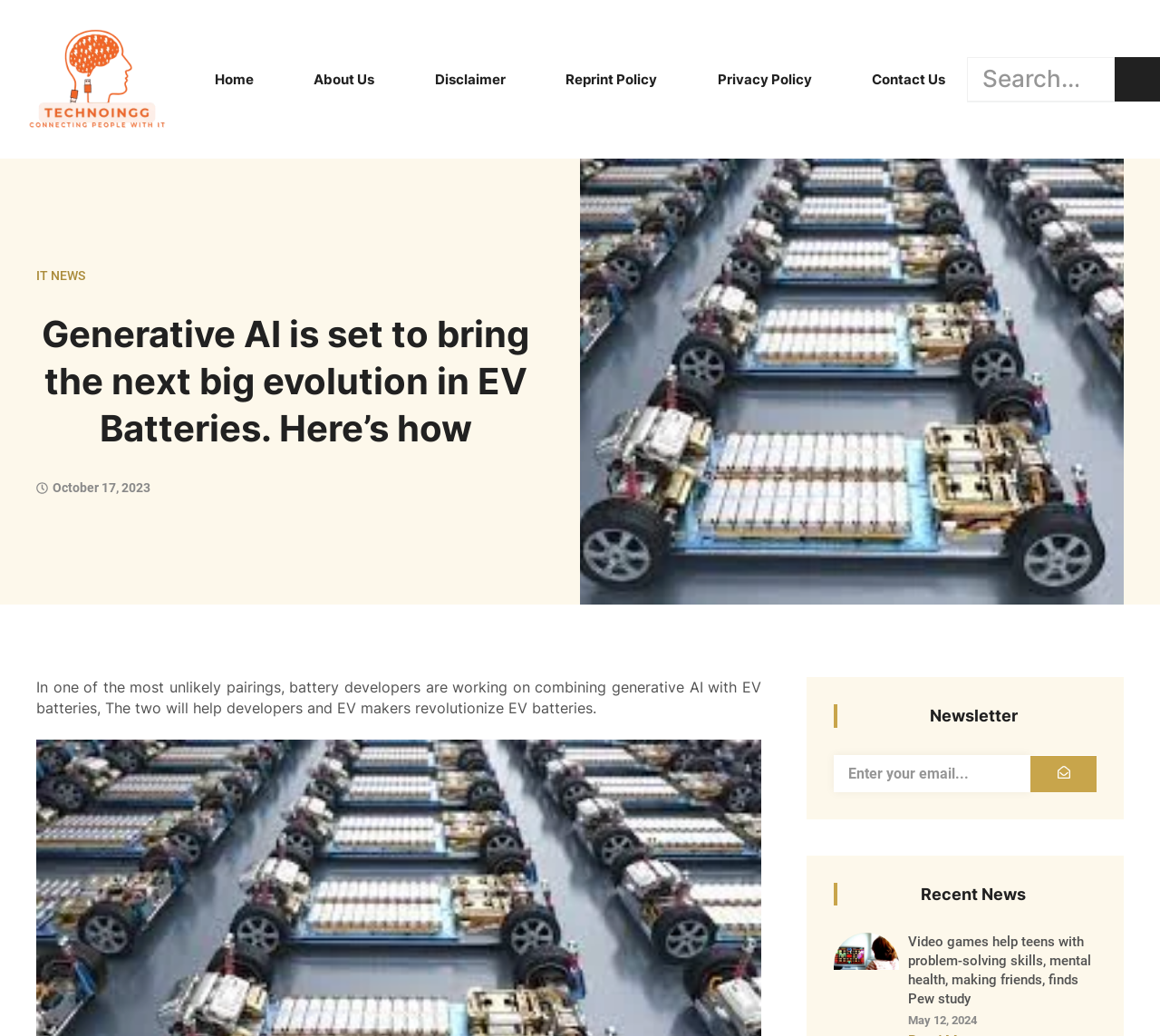Please answer the following query using a single word or phrase: 
What is the position of the search bar?

Top right